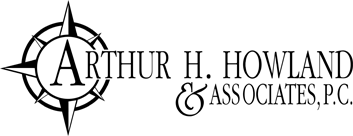Answer the question with a single word or phrase: 
What is the typographic treatment of 'Arthur H. Howland'?

Bold, elegant